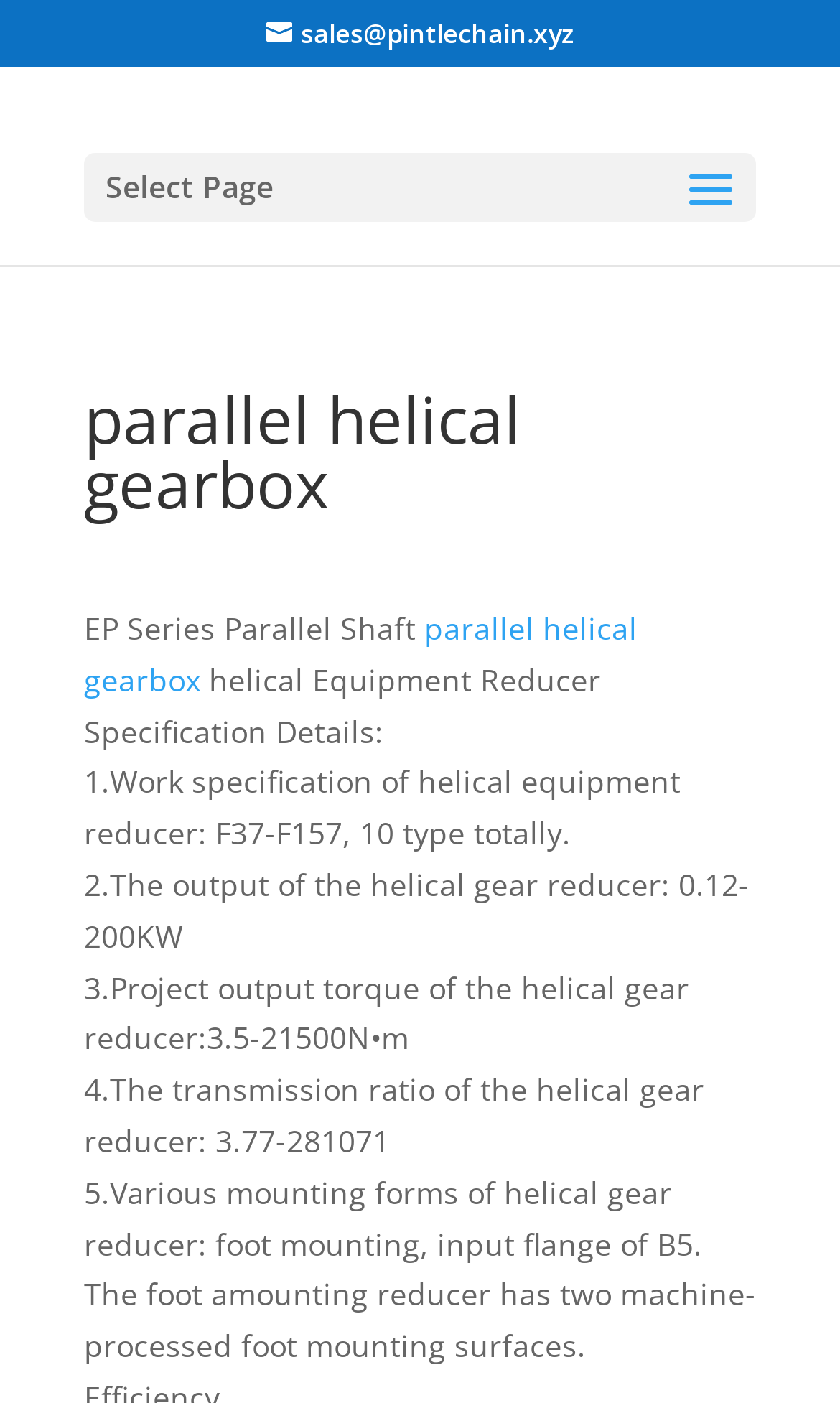What is the output of the helical gear reducer?
From the image, respond with a single word or phrase.

0.12-200KW